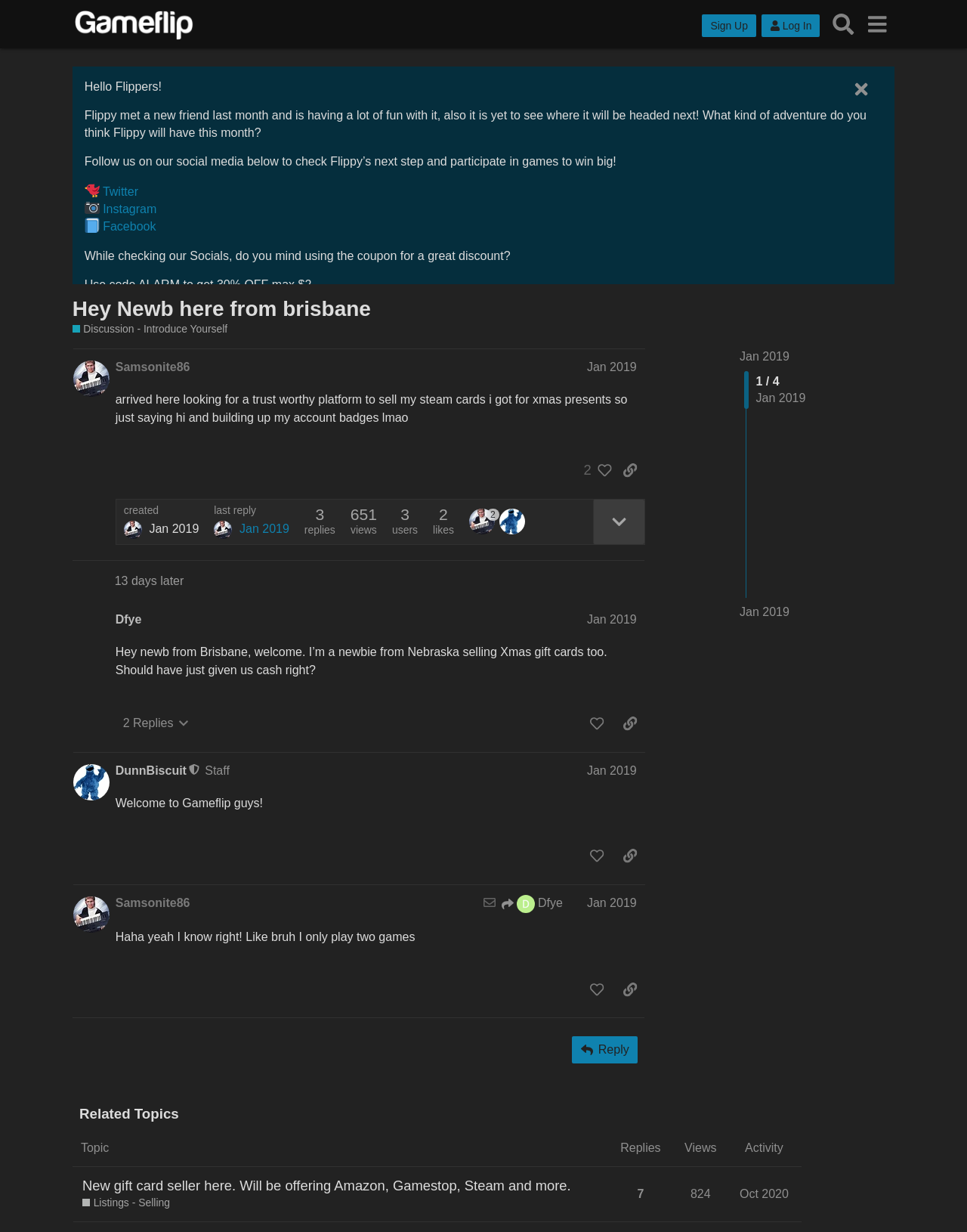Please specify the bounding box coordinates of the clickable section necessary to execute the following command: "View the post by Samsonite86".

[0.111, 0.291, 0.667, 0.308]